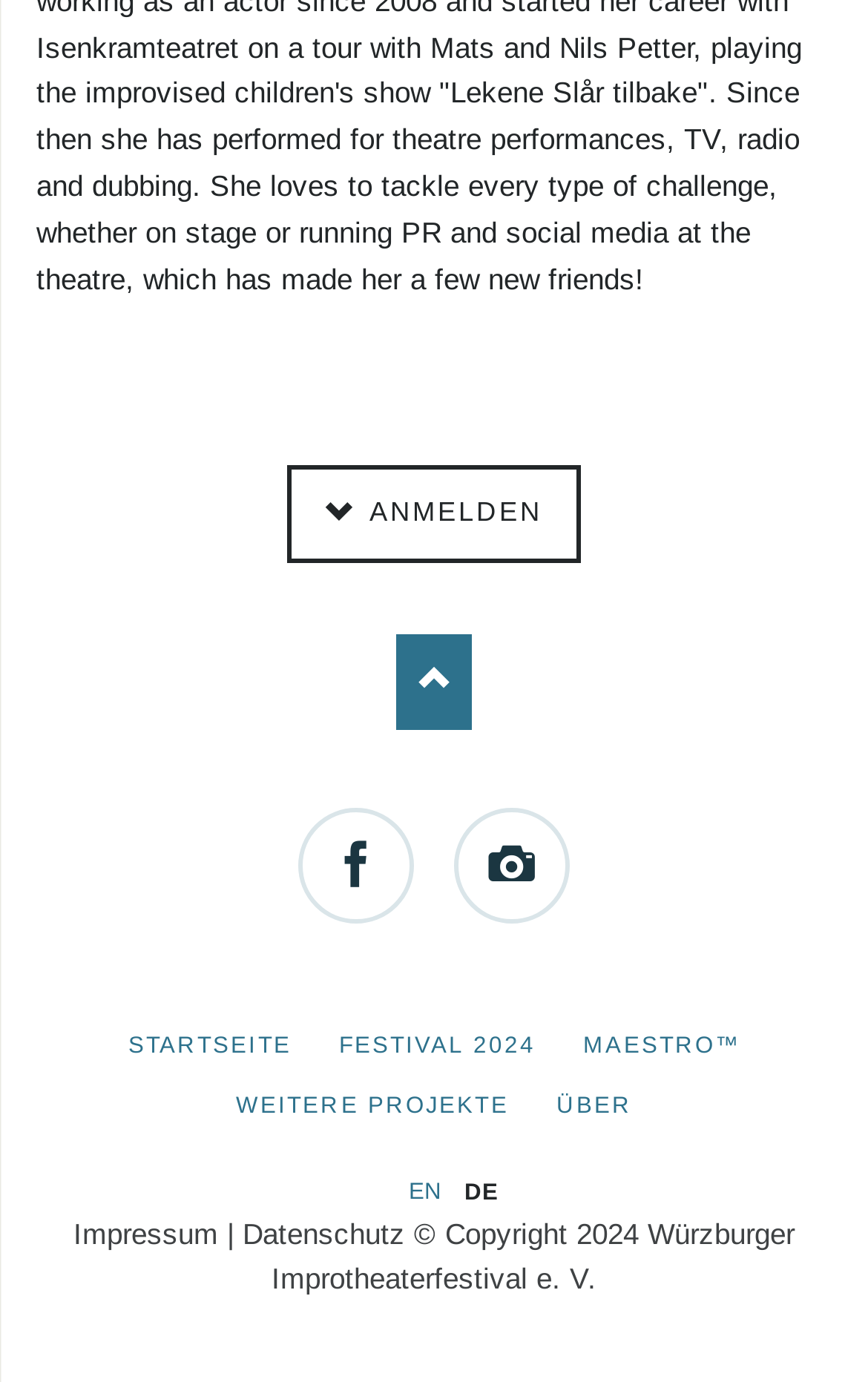Using the provided element description, identify the bounding box coordinates as (top-left x, top-left y, bottom-right x, bottom-right y). Ensure all values are between 0 and 1. Description: Weitere Projekte

[0.249, 0.779, 0.608, 0.822]